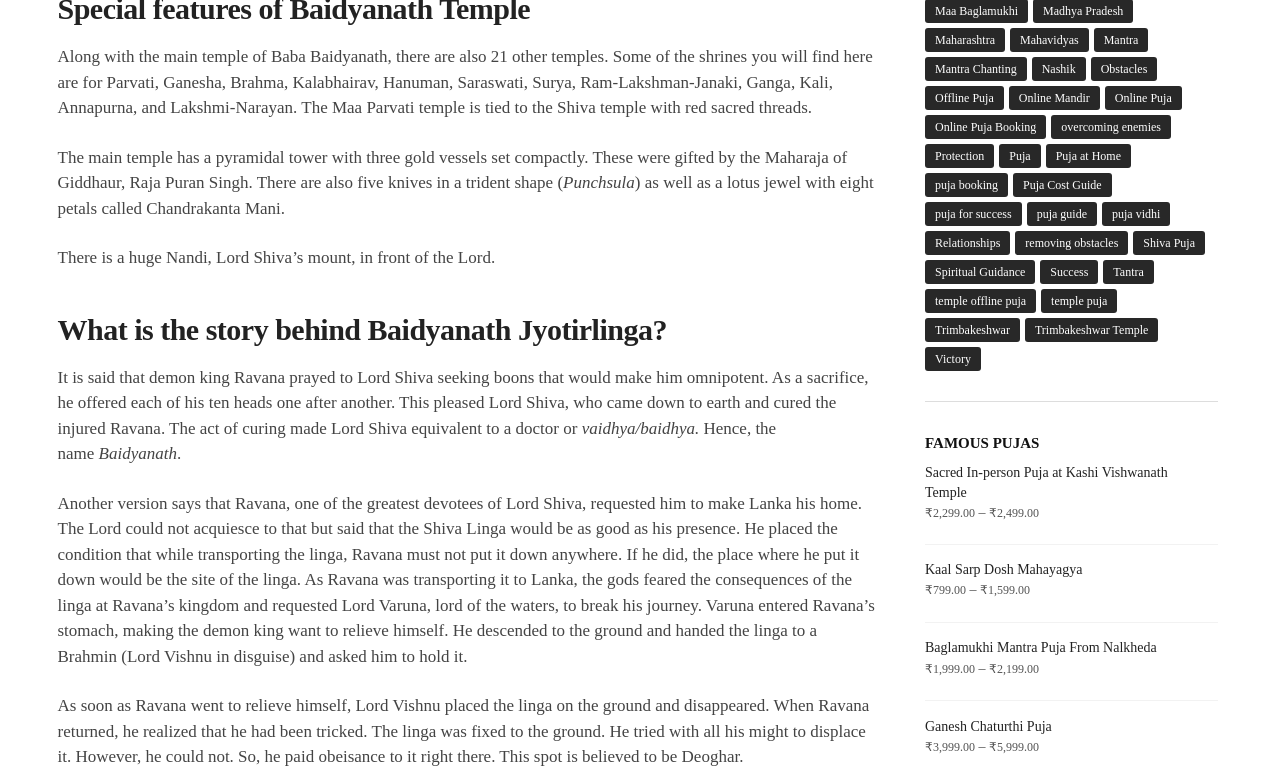Please determine the bounding box coordinates of the element's region to click for the following instruction: "Explore Online Puja options".

[0.863, 0.102, 0.923, 0.133]